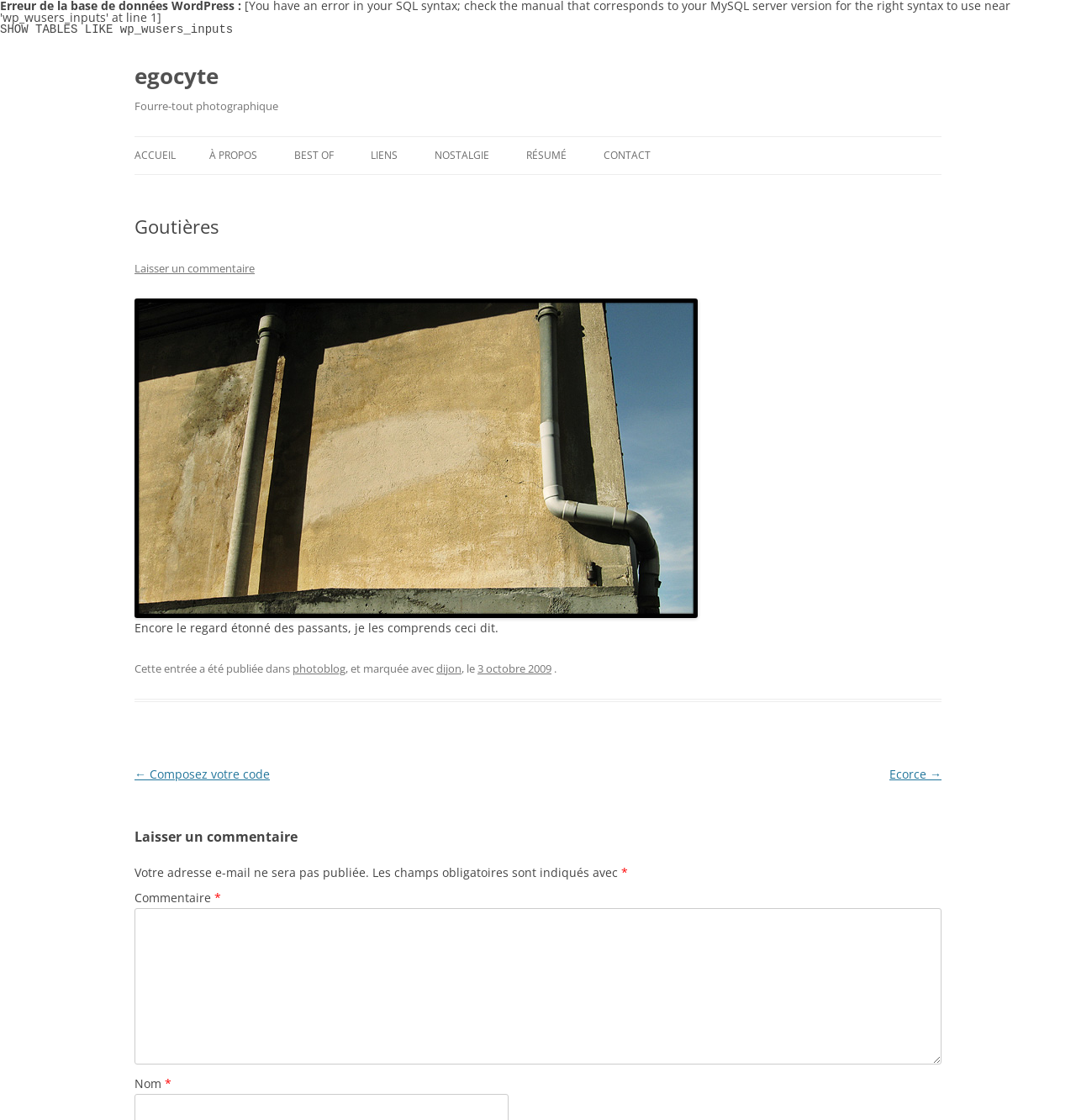What is the title of the article?
Provide a detailed answer to the question using information from the image.

The title of the article can be found in the heading element with the text 'Goutières' which is located inside the article element.